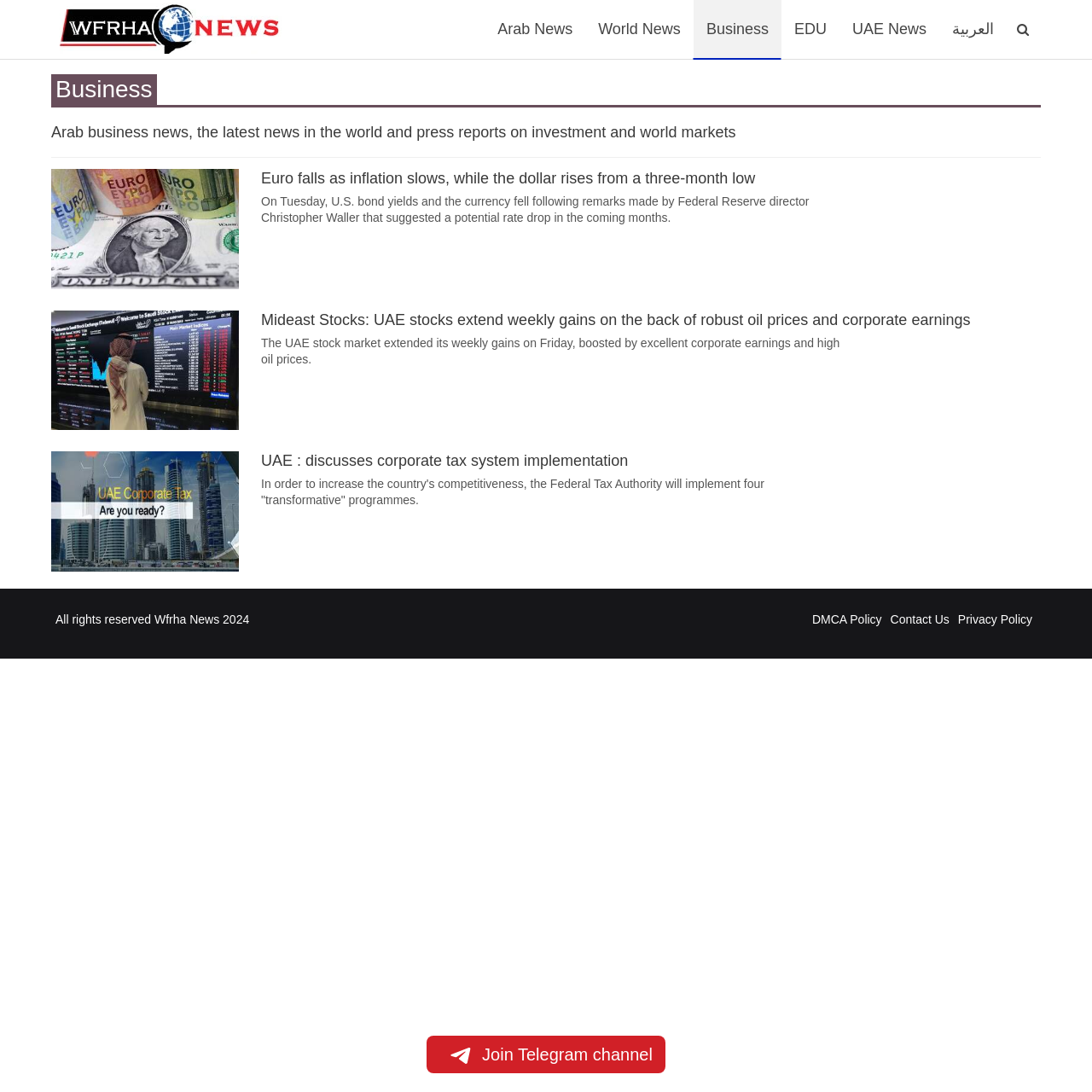Identify the bounding box coordinates of the element that should be clicked to fulfill this task: "Join Telegram channel". The coordinates should be provided as four float numbers between 0 and 1, i.e., [left, top, right, bottom].

[0.391, 0.948, 0.609, 0.983]